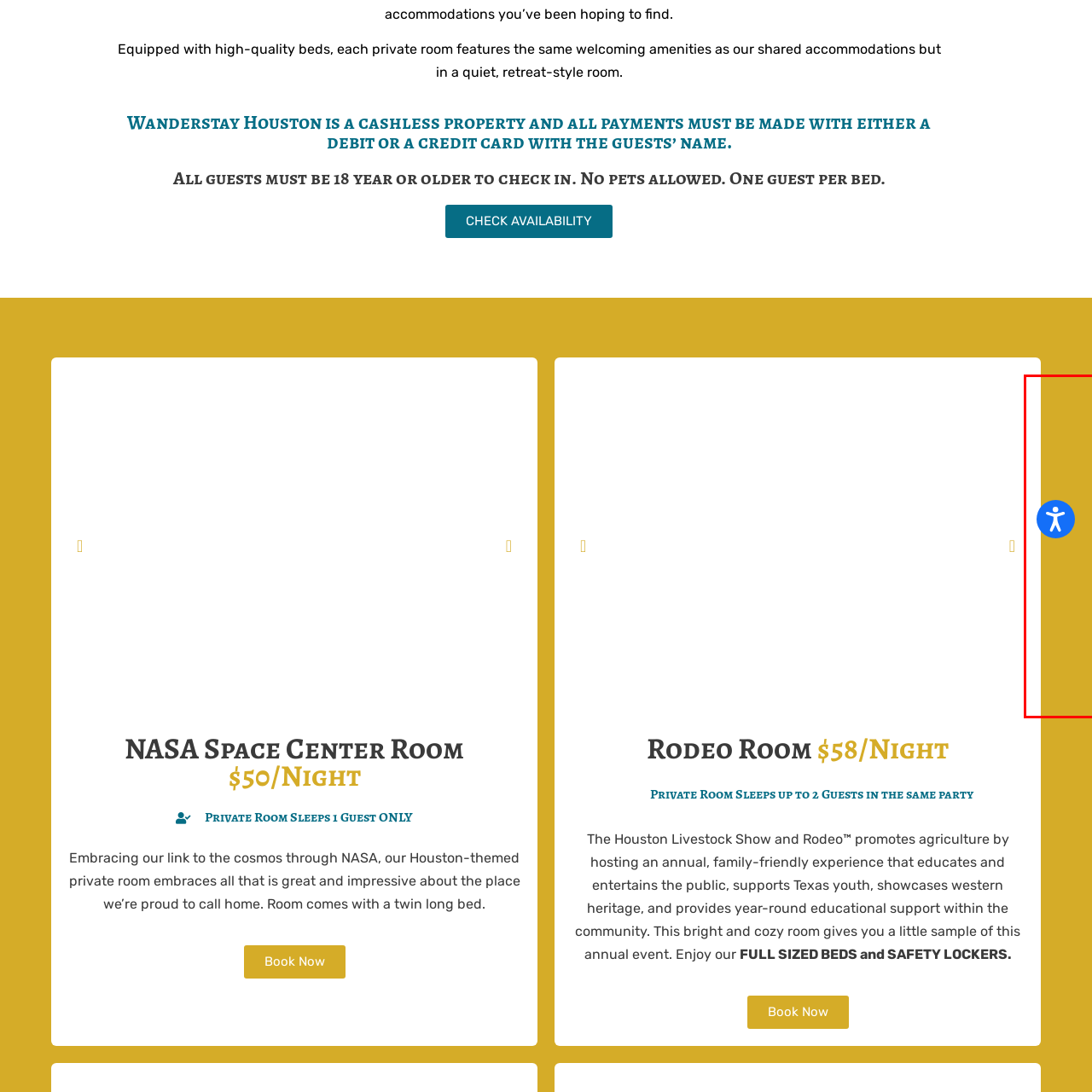Refer to the image encased in the red bounding box and answer the subsequent question with a single word or phrase:
What does the white icon in the center of the button symbolize?

Inclusivity and accessibility